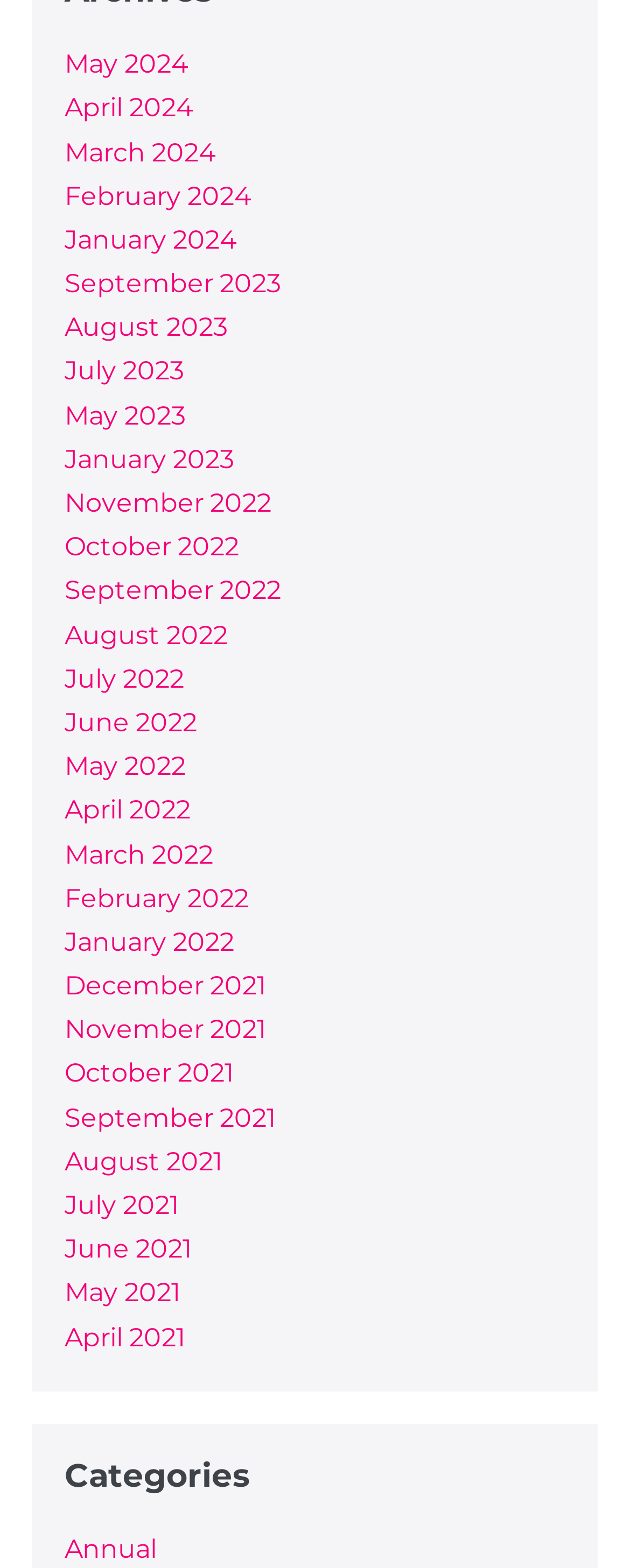Provide the bounding box coordinates of the HTML element described as: "September 2021". The bounding box coordinates should be four float numbers between 0 and 1, i.e., [left, top, right, bottom].

[0.103, 0.703, 0.438, 0.722]